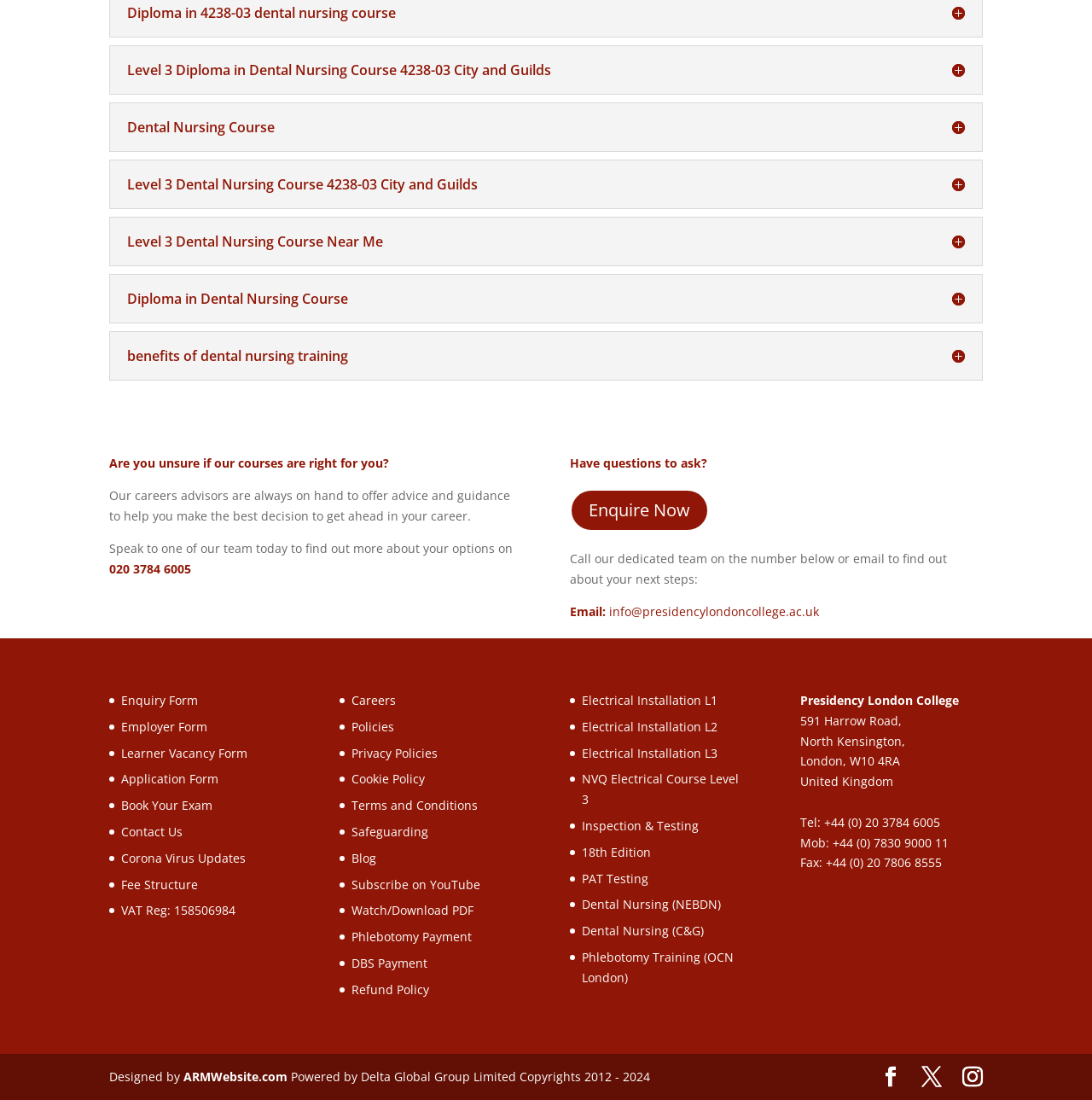What is the phone number to call for enquiries?
Please provide a detailed answer to the question.

I found the phone number by looking at the static text elements on the webpage, specifically the one that says 'Speak to one of our team today to find out more about your options on' followed by the phone number '020 3784 6005'.